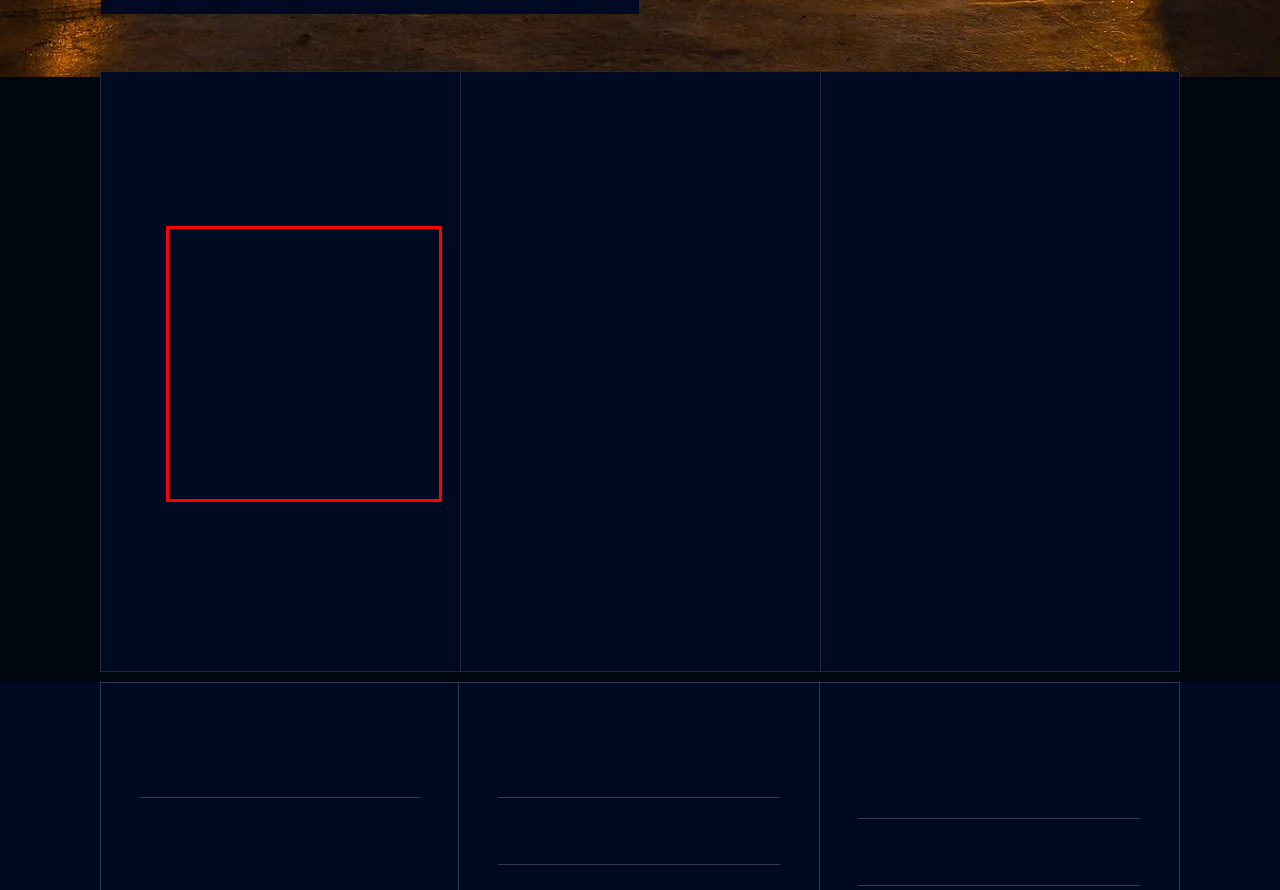Please extract the text content from the UI element enclosed by the red rectangle in the screenshot.

UltraCam-XP Wide Angle camera system is the largest digital aerial frame camera and a product of the most successful digital aerial camera series worldwide. It is produced by Vexcel Imaging, a Microsoft’s company, in Graz Austria. It has an advantage in delivering same ground sample distance (GSD) at lower flight altitudes, providing small-scale mapping capabilities for customers with lower-flying airplanes.